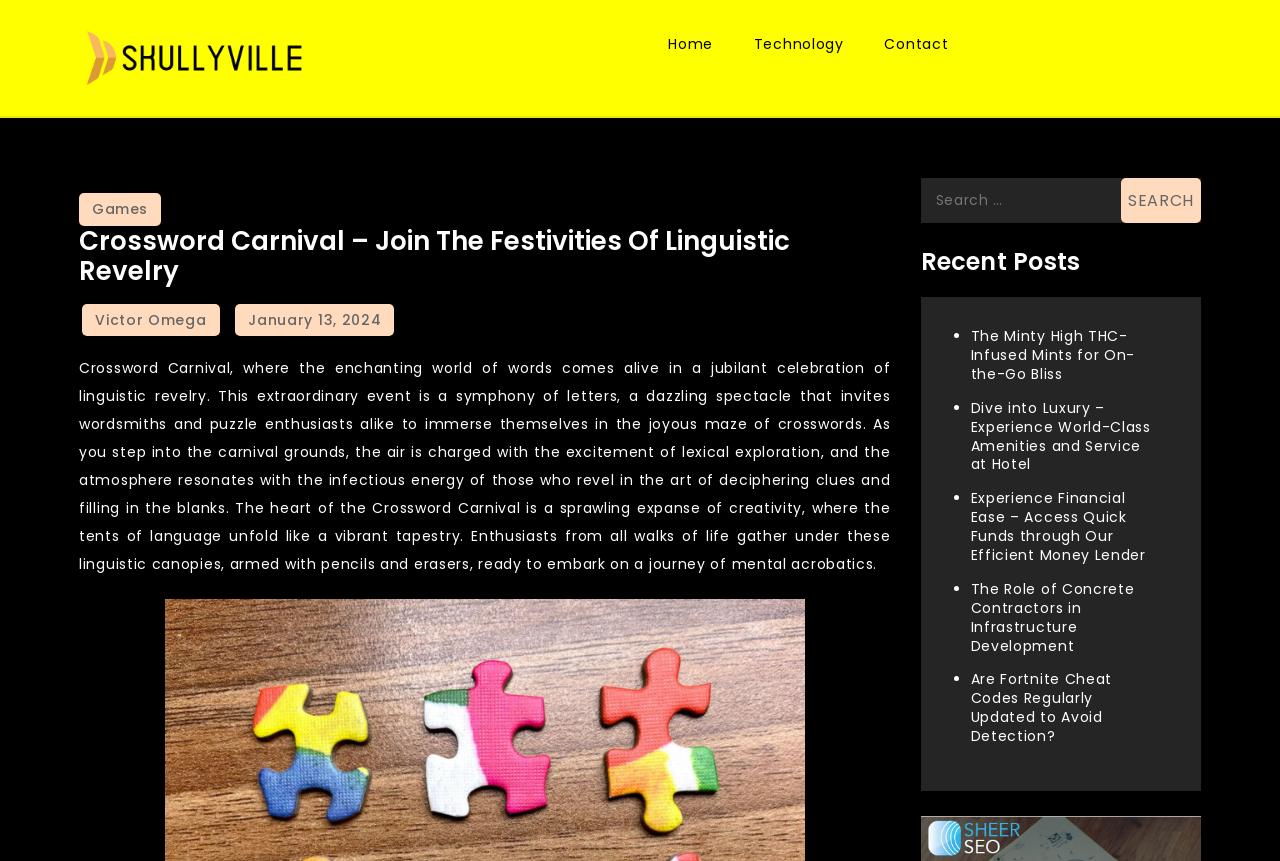Is there a search function on the website?
From the image, respond with a single word or phrase.

Yes